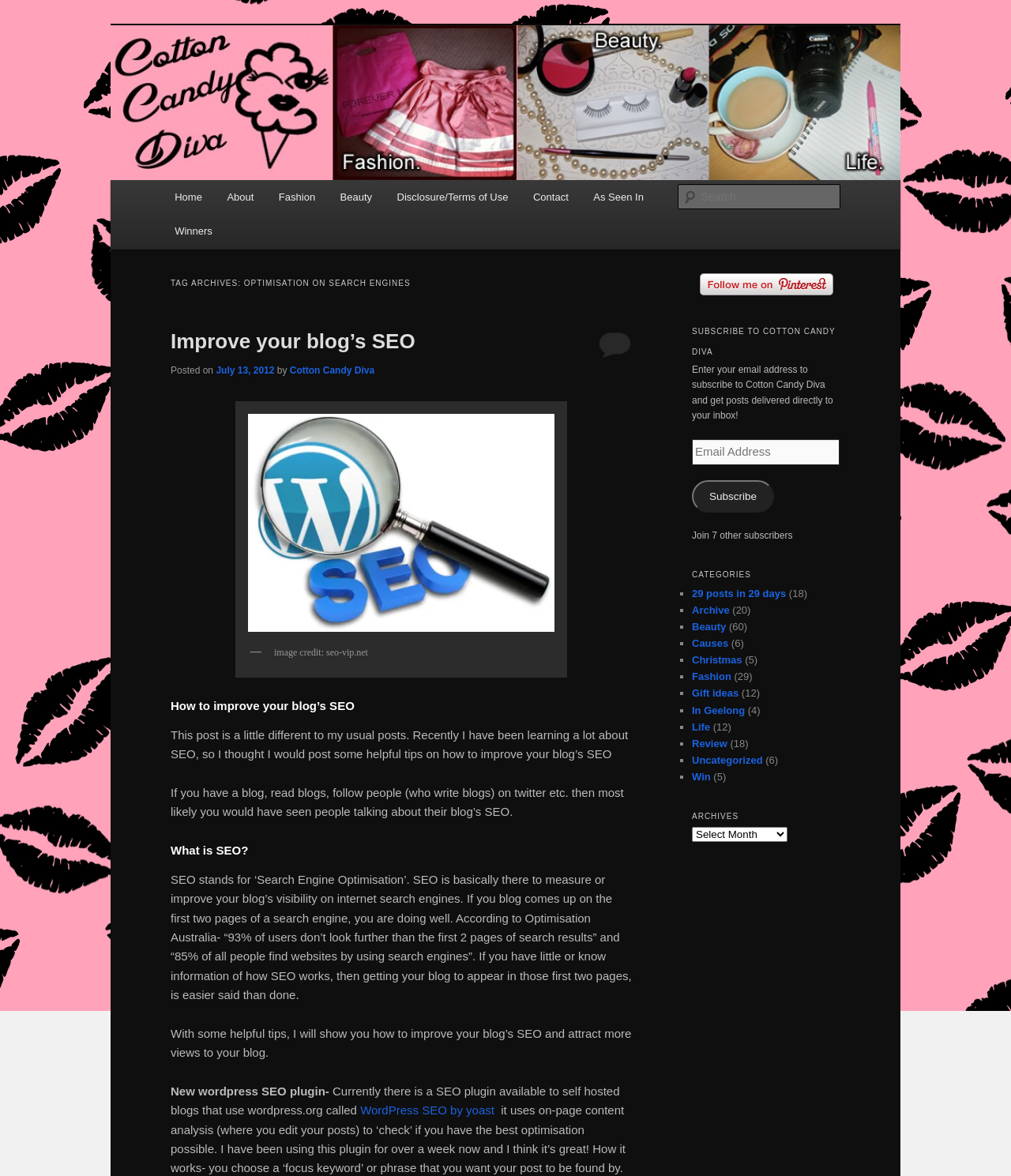What is the purpose of SEO?
Using the image as a reference, answer with just one word or a short phrase.

To improve blog's visibility on search engines